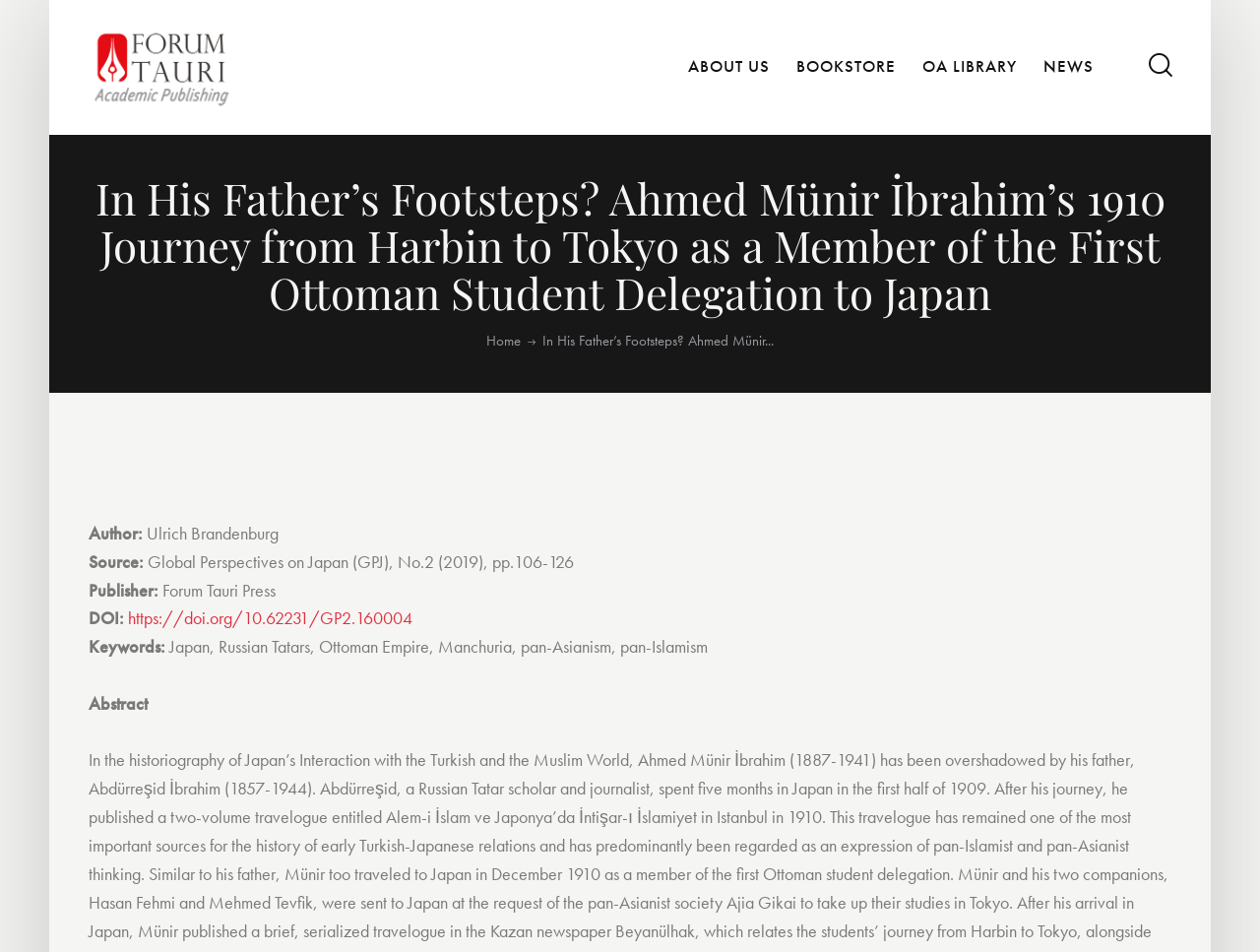Locate the bounding box coordinates of the area where you should click to accomplish the instruction: "visit bookstore".

[0.621, 0.043, 0.721, 0.099]